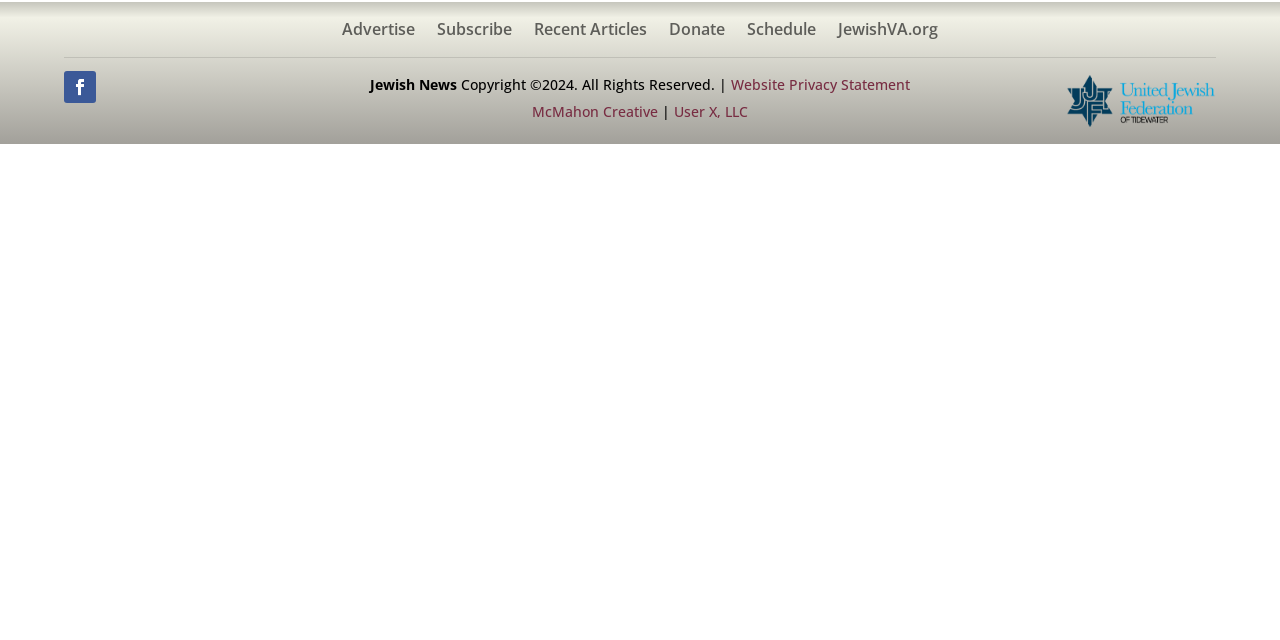Identify the bounding box of the HTML element described here: "Recent Articles". Provide the coordinates as four float numbers between 0 and 1: [left, top, right, bottom].

[0.417, 0.035, 0.505, 0.069]